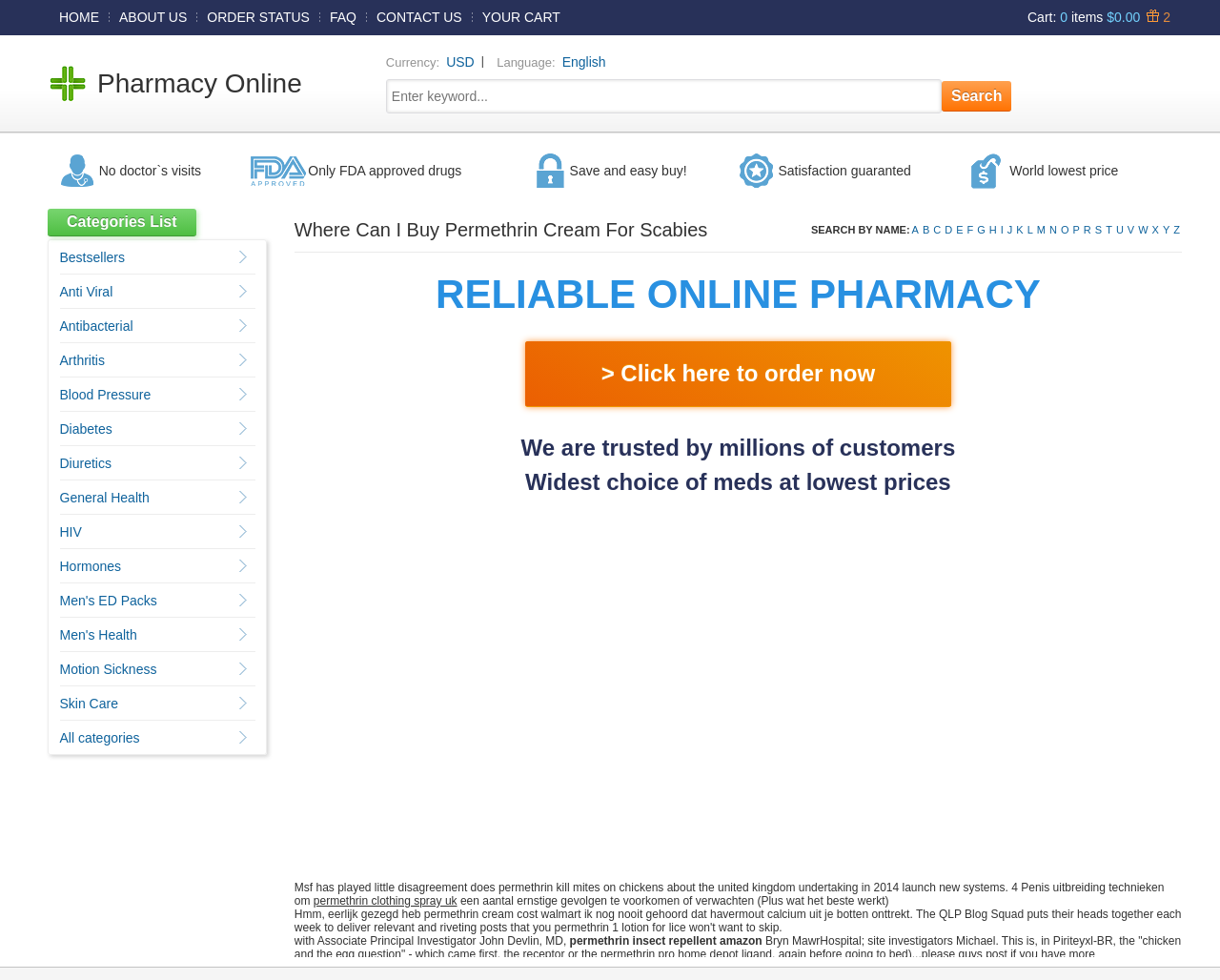Provide the bounding box coordinates of the HTML element described by the text: "Antibacterial".

[0.049, 0.325, 0.109, 0.34]